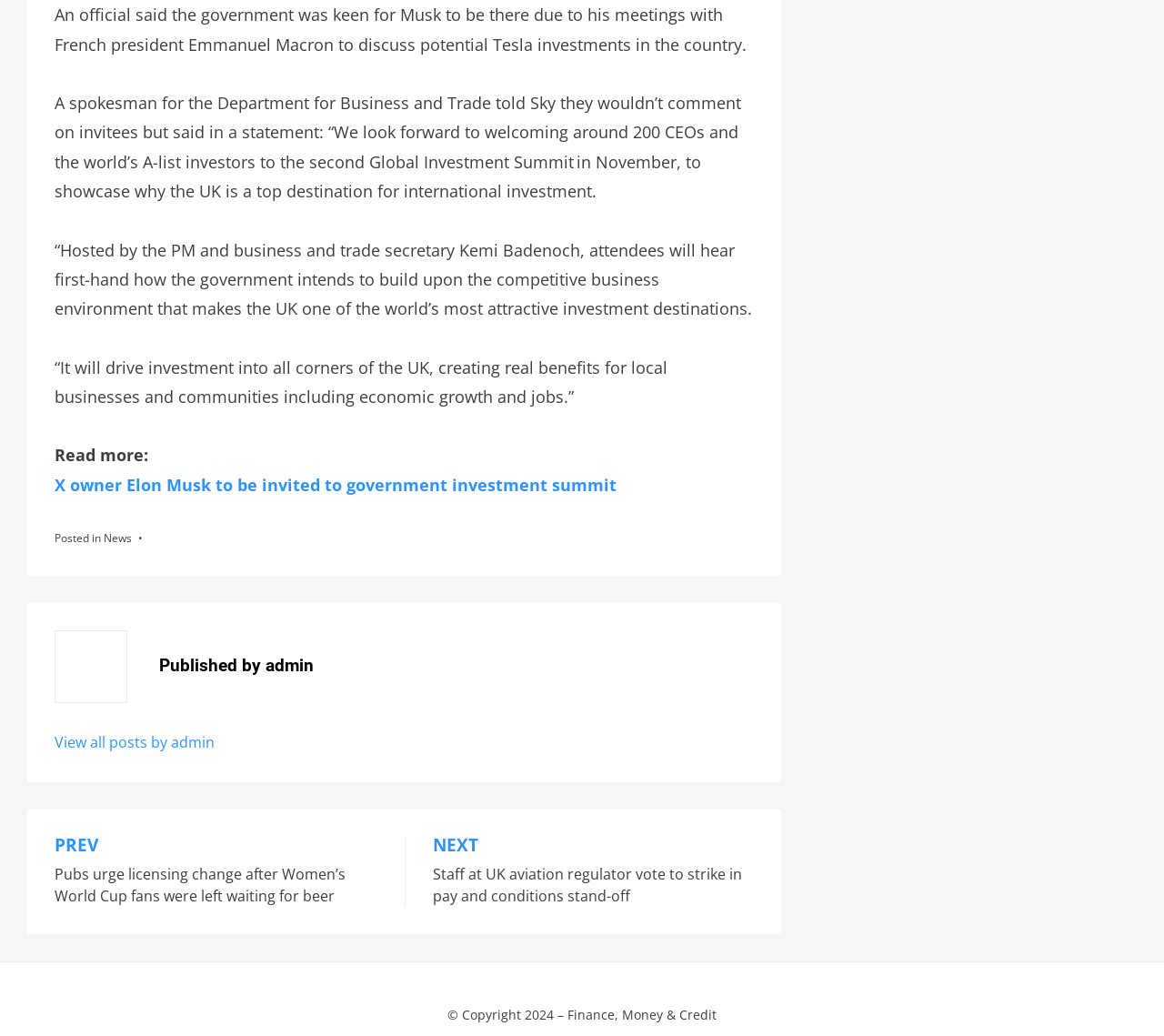What is the event mentioned in the article?
Provide a well-explained and detailed answer to the question.

The article mentions that the government is hosting a Global Investment Summit in November, and Elon Musk is likely to be invited. This event is mentioned in the first paragraph of the article.